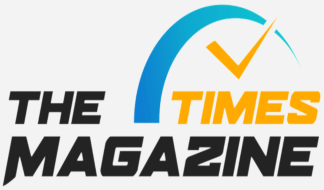Offer a detailed explanation of the image's components.

The image features the logo of "The Magazine Times," prominently displayed with a modern and dynamic design. The logo incorporates the words "THE TIMES" in bold, black letters, accompanied by "MAGAZINE" in a bright orange font, emphasizing a contemporary look. Above the text, a stylized blue checkmark is integrated with an arc, suggesting positivity and trustworthiness, which reflects the magazine's commitment to reliable content. This logo symbolizes the magazine's focus on delivering insightful articles and coverage across various topics, including criminal defense, news, and lifestyle. It serves as a visual anchor on the publication's homepage, inviting readers to explore diverse content.